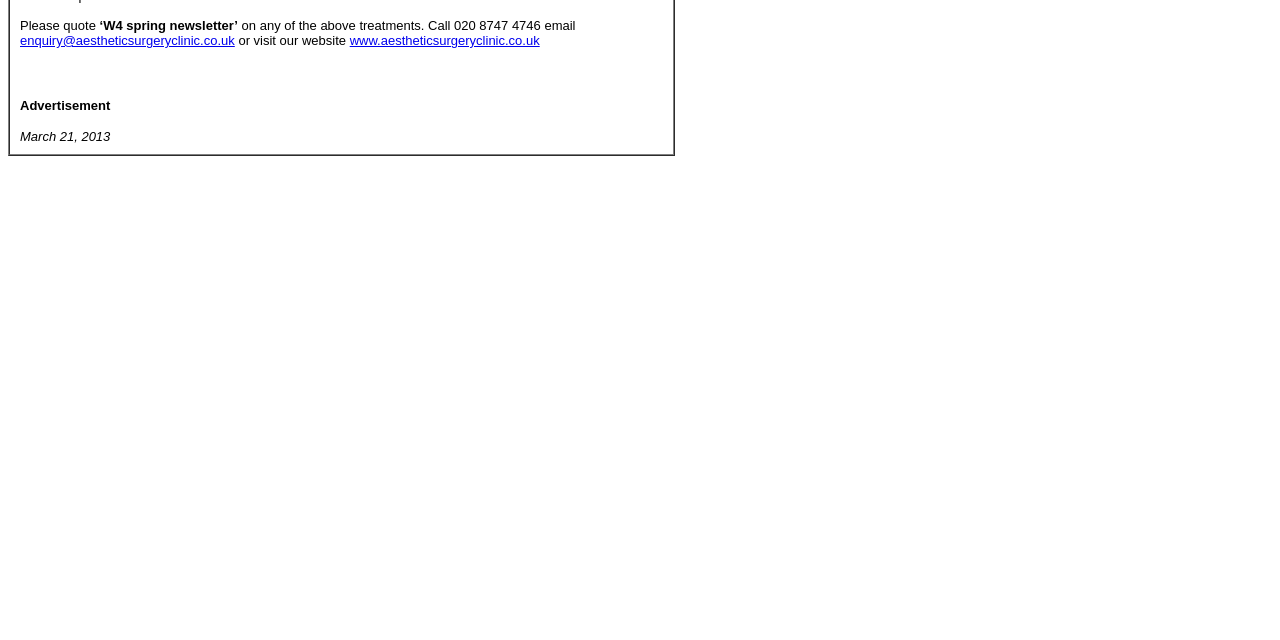Identify the bounding box for the UI element described as: "enquiry@aestheticsurgeryclinic.co.uk". The coordinates should be four float numbers between 0 and 1, i.e., [left, top, right, bottom].

[0.016, 0.052, 0.183, 0.075]